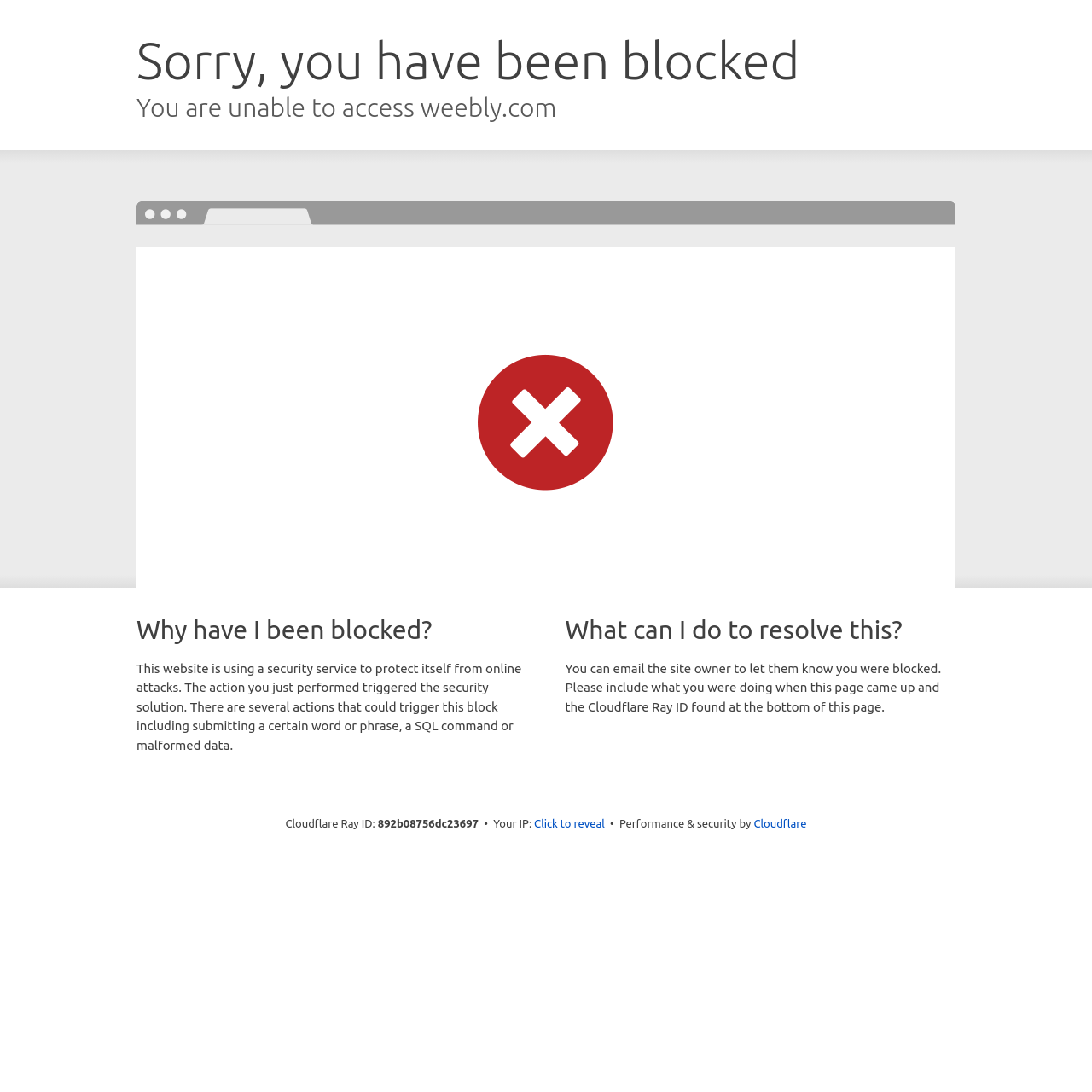Please respond to the question using a single word or phrase:
What is the Cloudflare Ray ID?

892b08756dc23697